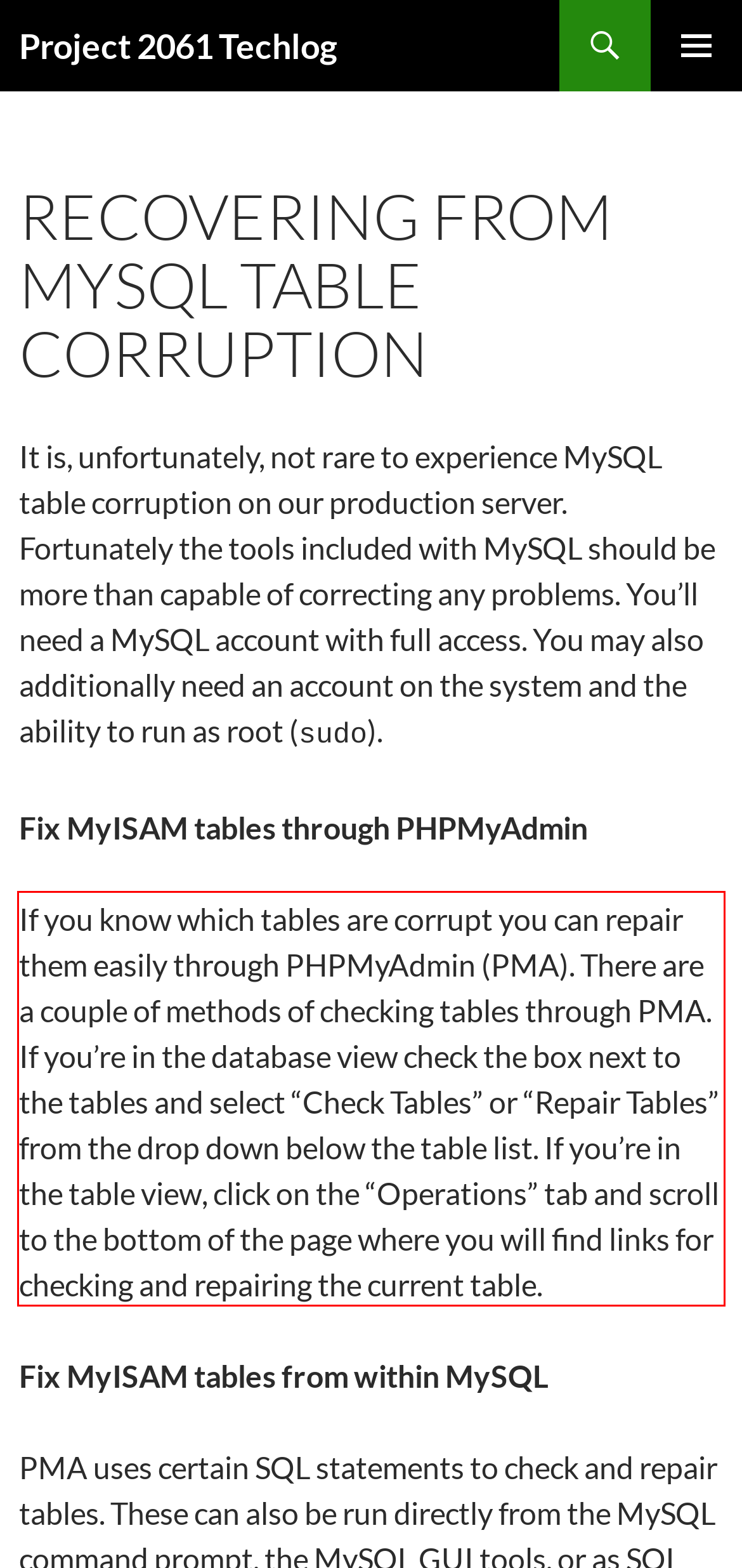You have a screenshot with a red rectangle around a UI element. Recognize and extract the text within this red bounding box using OCR.

If you know which tables are corrupt you can repair them easily through PHPMyAdmin (PMA). There are a couple of methods of checking tables through PMA. If you’re in the database view check the box next to the tables and select “Check Tables” or “Repair Tables” from the drop down below the table list. If you’re in the table view, click on the “Operations” tab and scroll to the bottom of the page where you will find links for checking and repairing the current table.